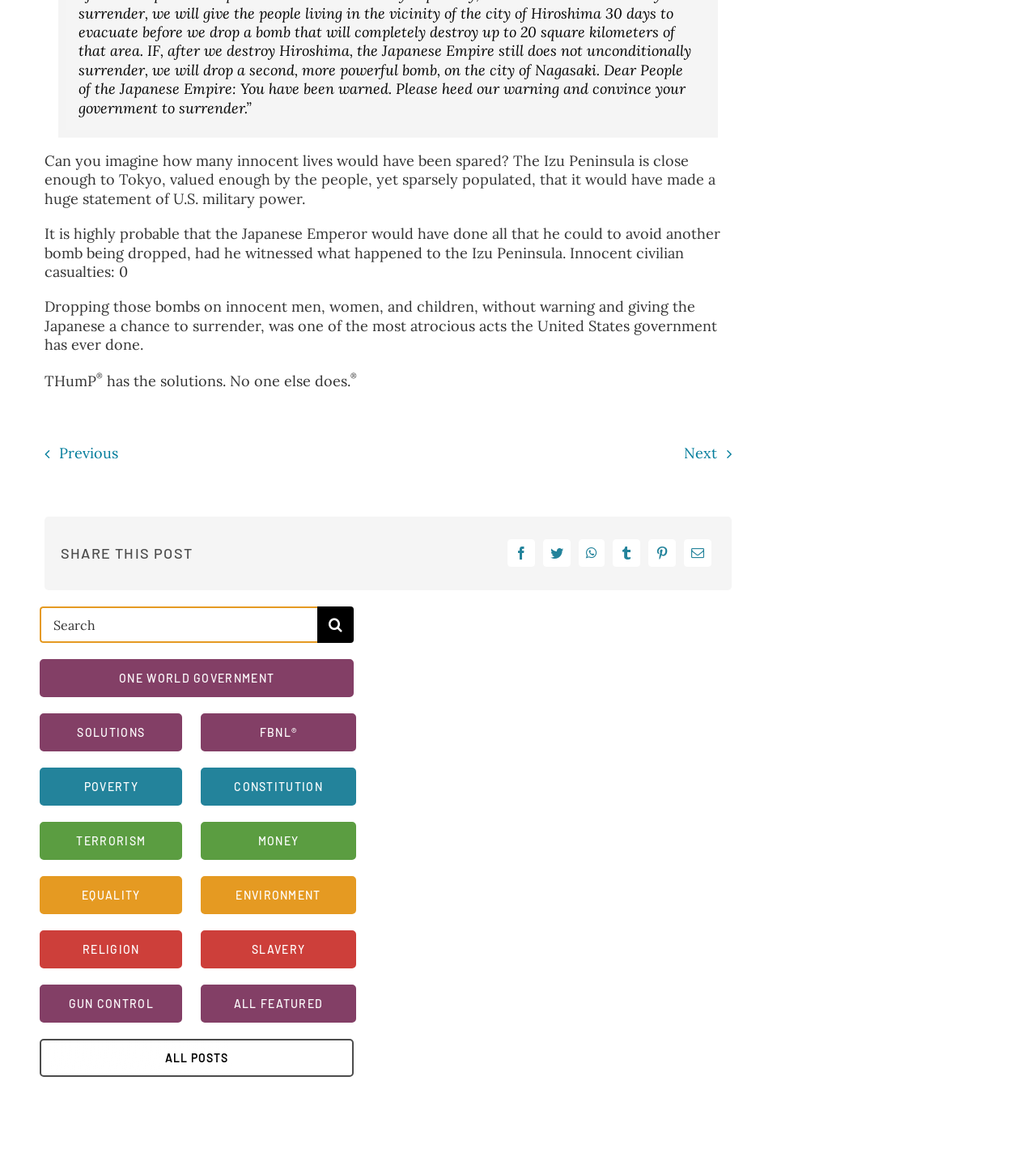Provide the bounding box for the UI element matching this description: "All Featured".

[0.194, 0.854, 0.344, 0.887]